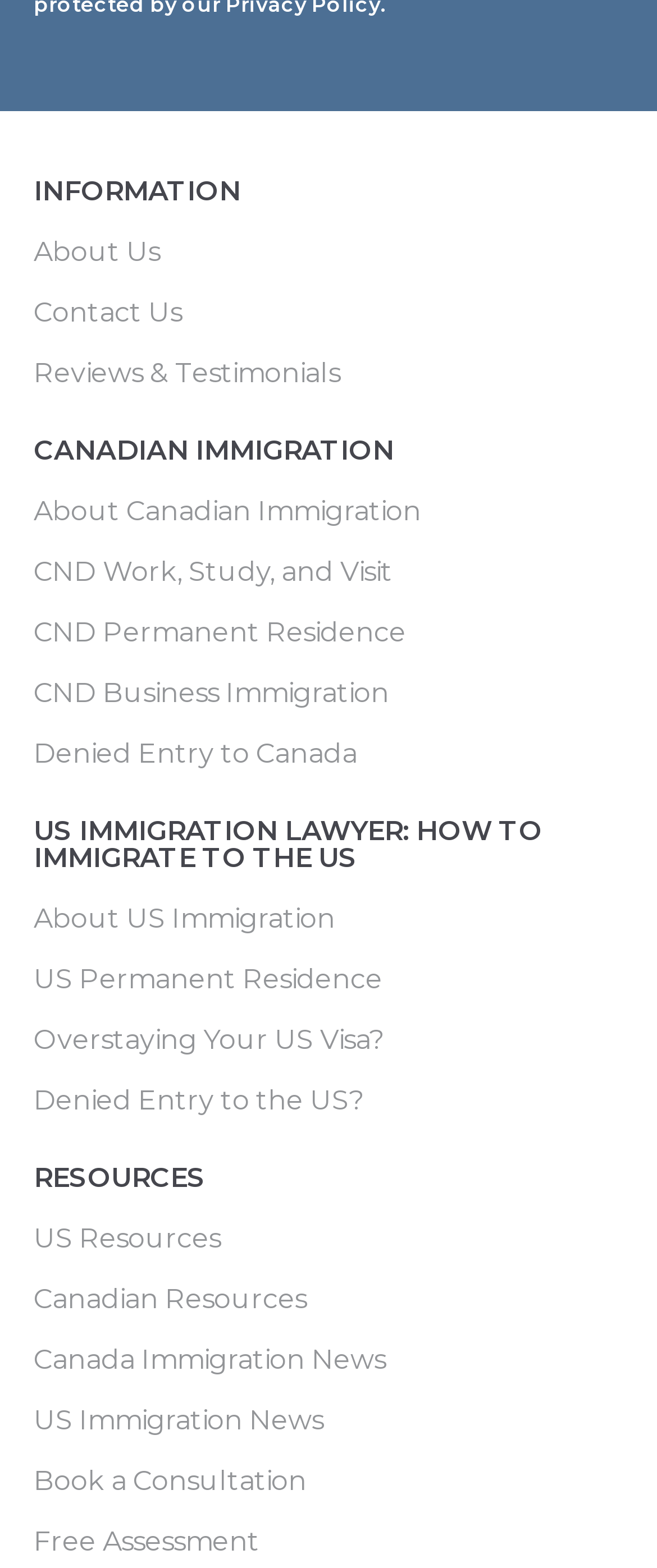Use one word or a short phrase to answer the question provided: 
What is the focus of the 'About Us' section?

Company information